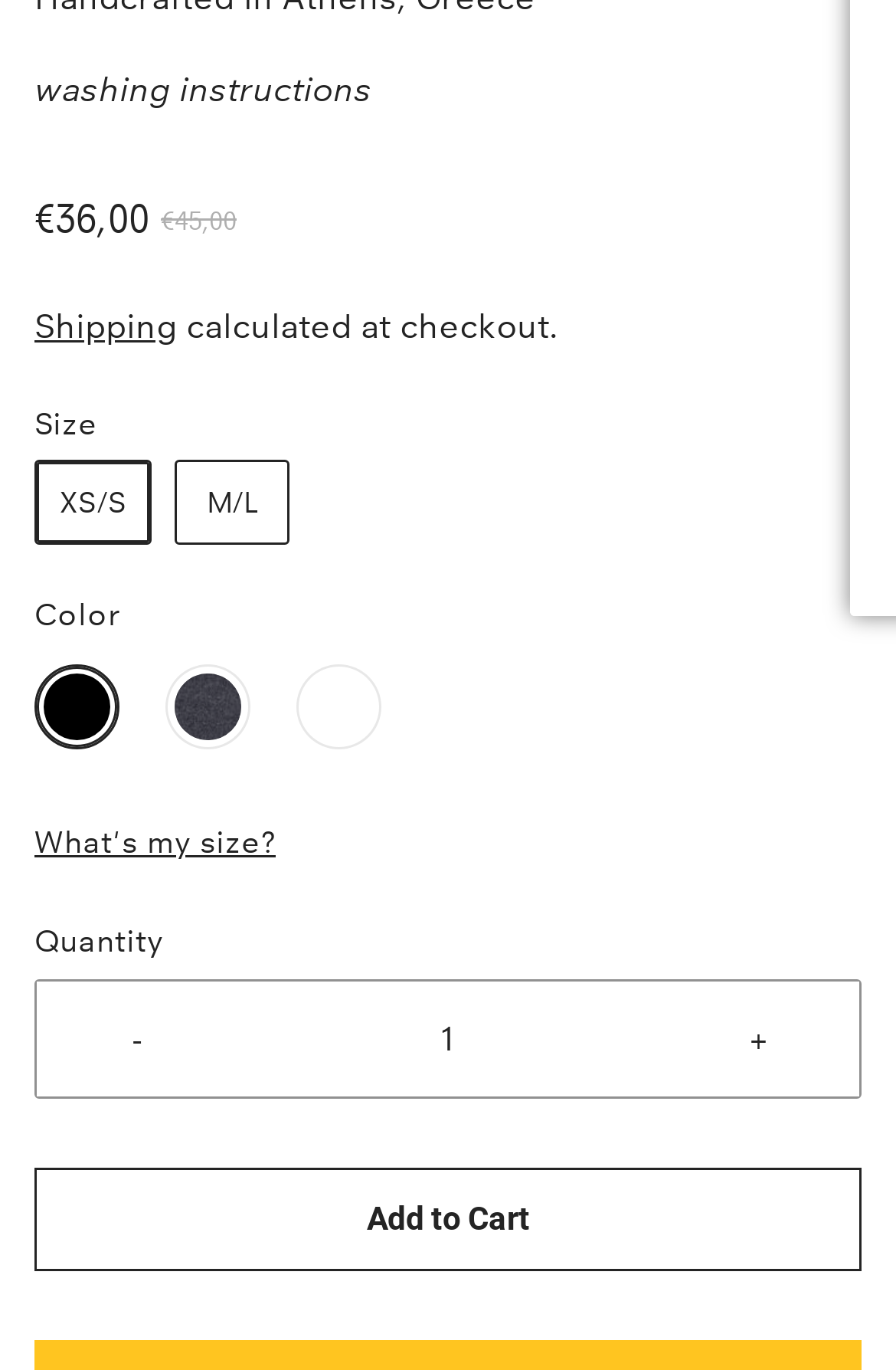Please determine the bounding box coordinates for the UI element described here. Use the format (top-left x, top-left y, bottom-right x, bottom-right y) with values bounded between 0 and 1: Shipping

[0.038, 0.222, 0.197, 0.253]